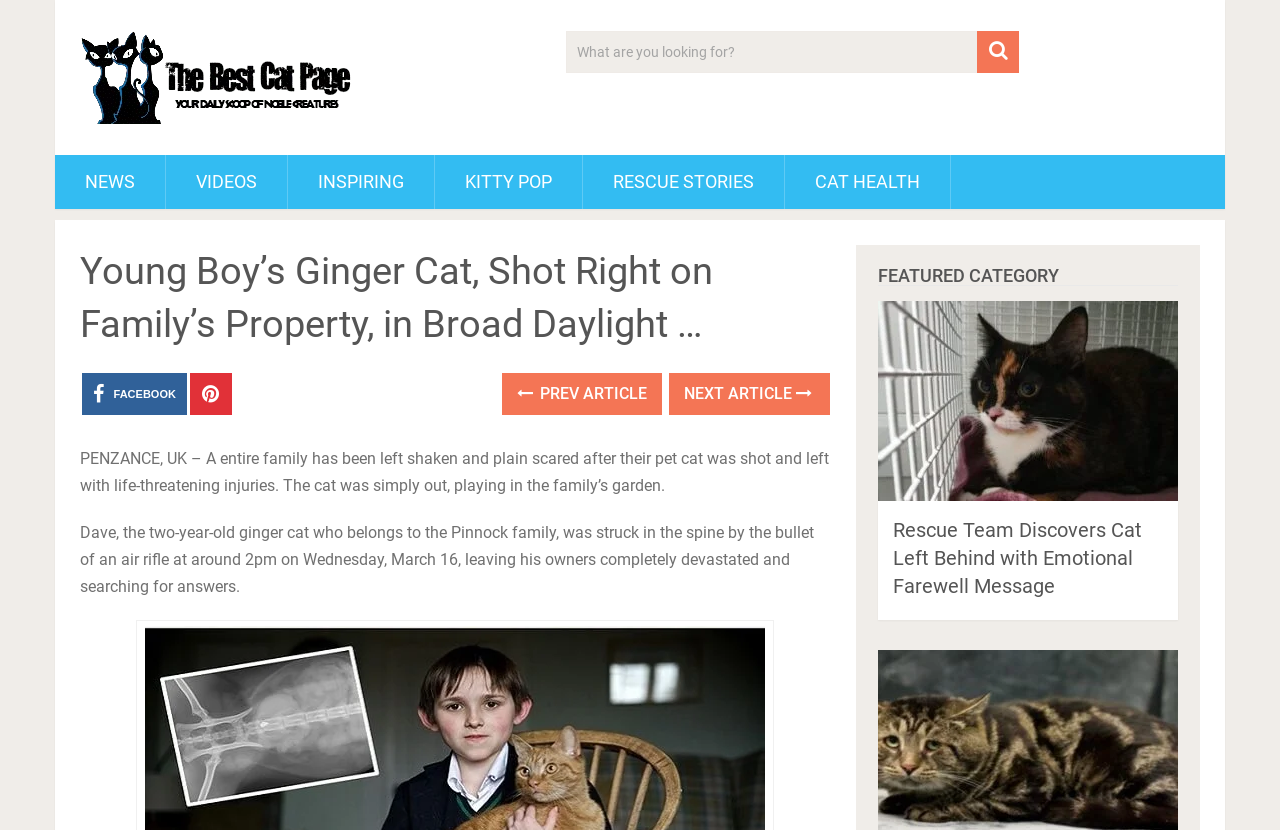Please find and give the text of the main heading on the webpage.

Young Boy’s Ginger Cat, Shot Right on Family’s Property, in Broad Daylight …